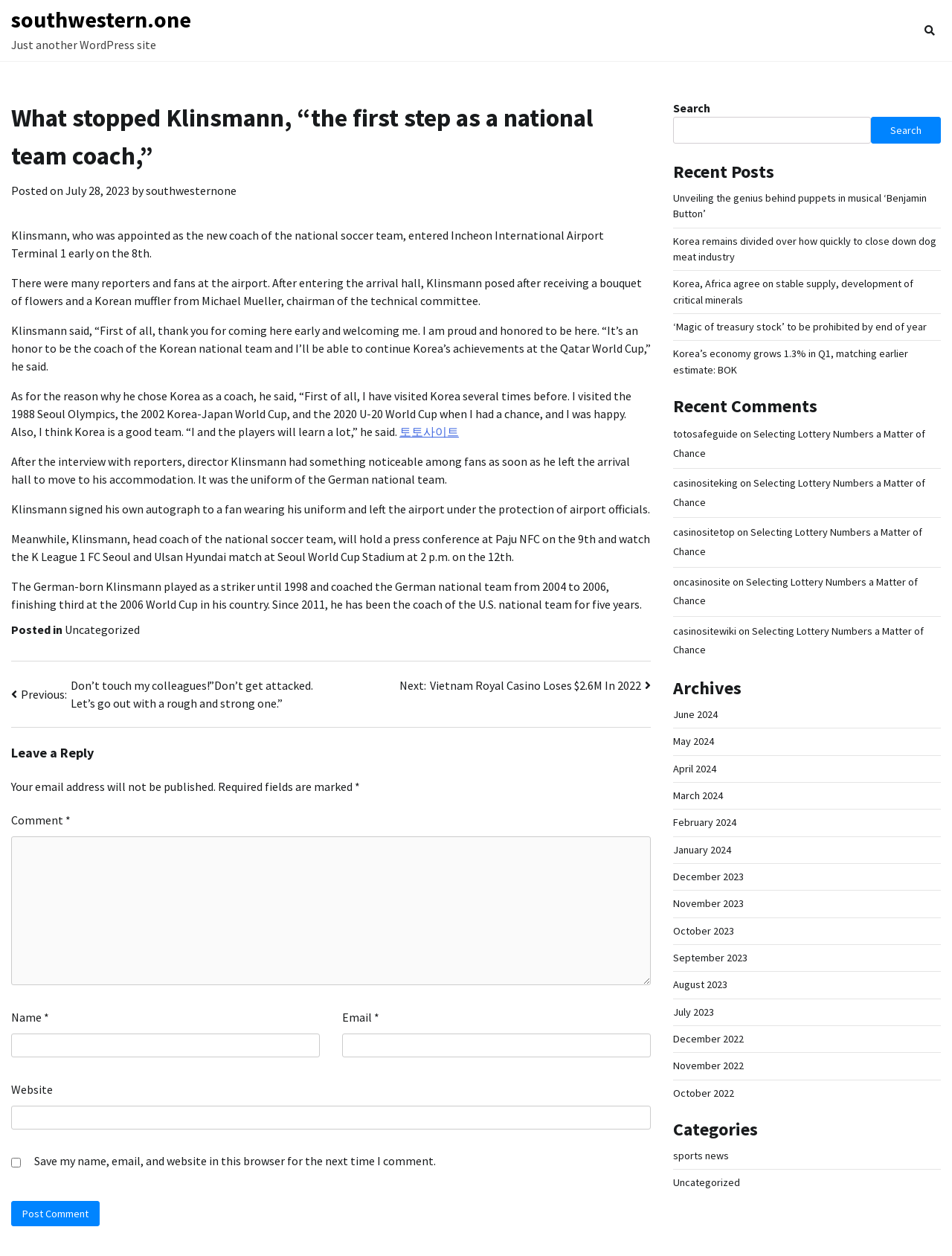Present a detailed account of what is displayed on the webpage.

This webpage appears to be a news article or blog post about the new coach of the national soccer team, Klinsmann. At the top of the page, there is a header section with a link to the website's homepage and a title that reads "What stopped Klinsmann, “the first step as a national team coach,”". 

Below the header, there is a main article section that takes up most of the page. The article is divided into several paragraphs, each describing Klinsmann's arrival in Korea, his interactions with fans and reporters, and his plans for the national team. The text is accompanied by no images.

To the right of the main article, there is a sidebar section that contains several links to other articles, including "Recent Posts", "Recent Comments", and "Archives". There is also a search bar at the top of the sidebar.

At the bottom of the page, there is a footer section with links to other websites and a section for leaving comments. The comment section includes fields for name, email, and website, as well as a checkbox to save the user's information for future comments.

Overall, the webpage has a simple and clean layout, with a focus on presenting the article's content in a clear and easy-to-read manner.